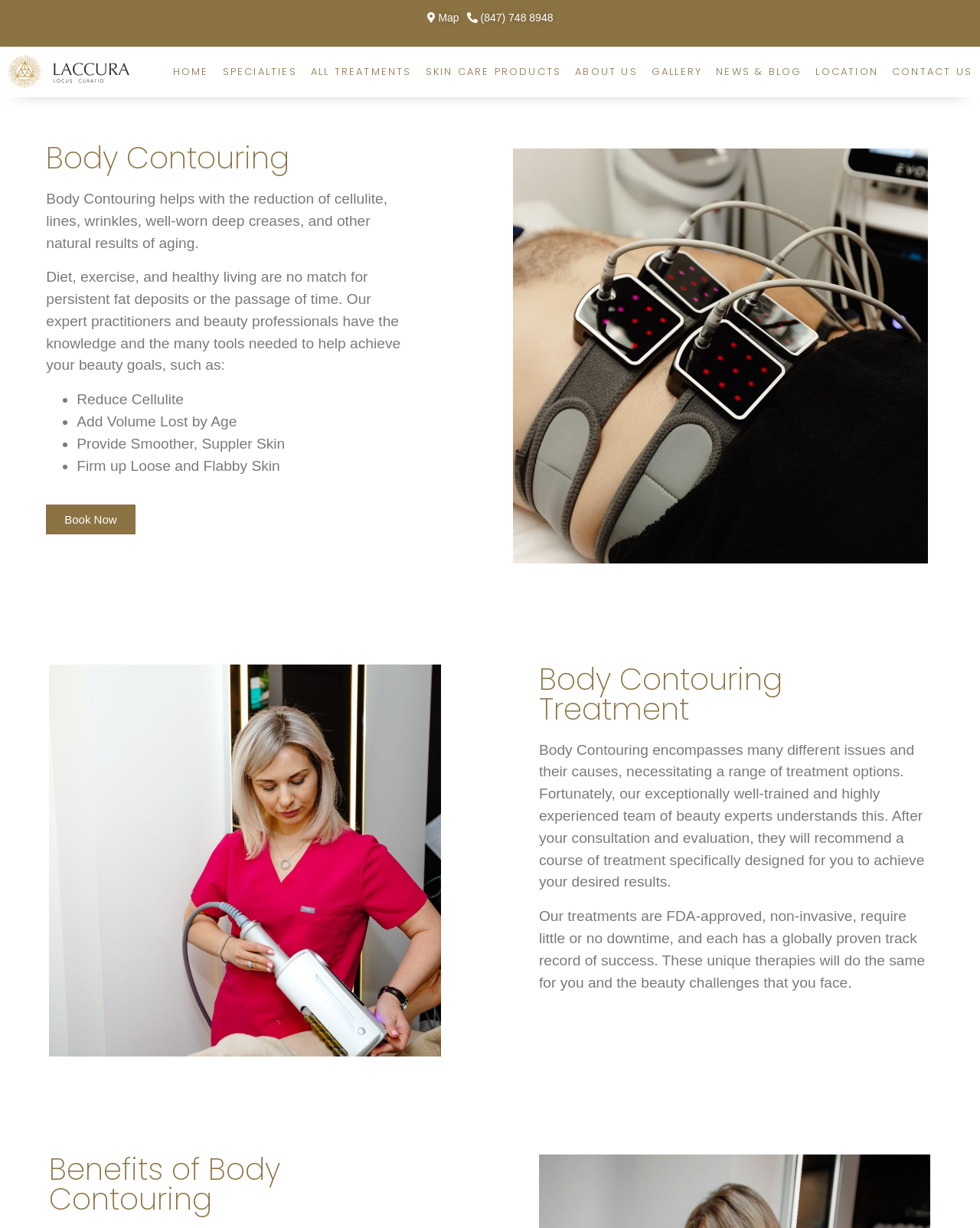Determine the bounding box coordinates of the clickable region to follow the instruction: "Book a consultation".

[0.047, 0.411, 0.138, 0.435]